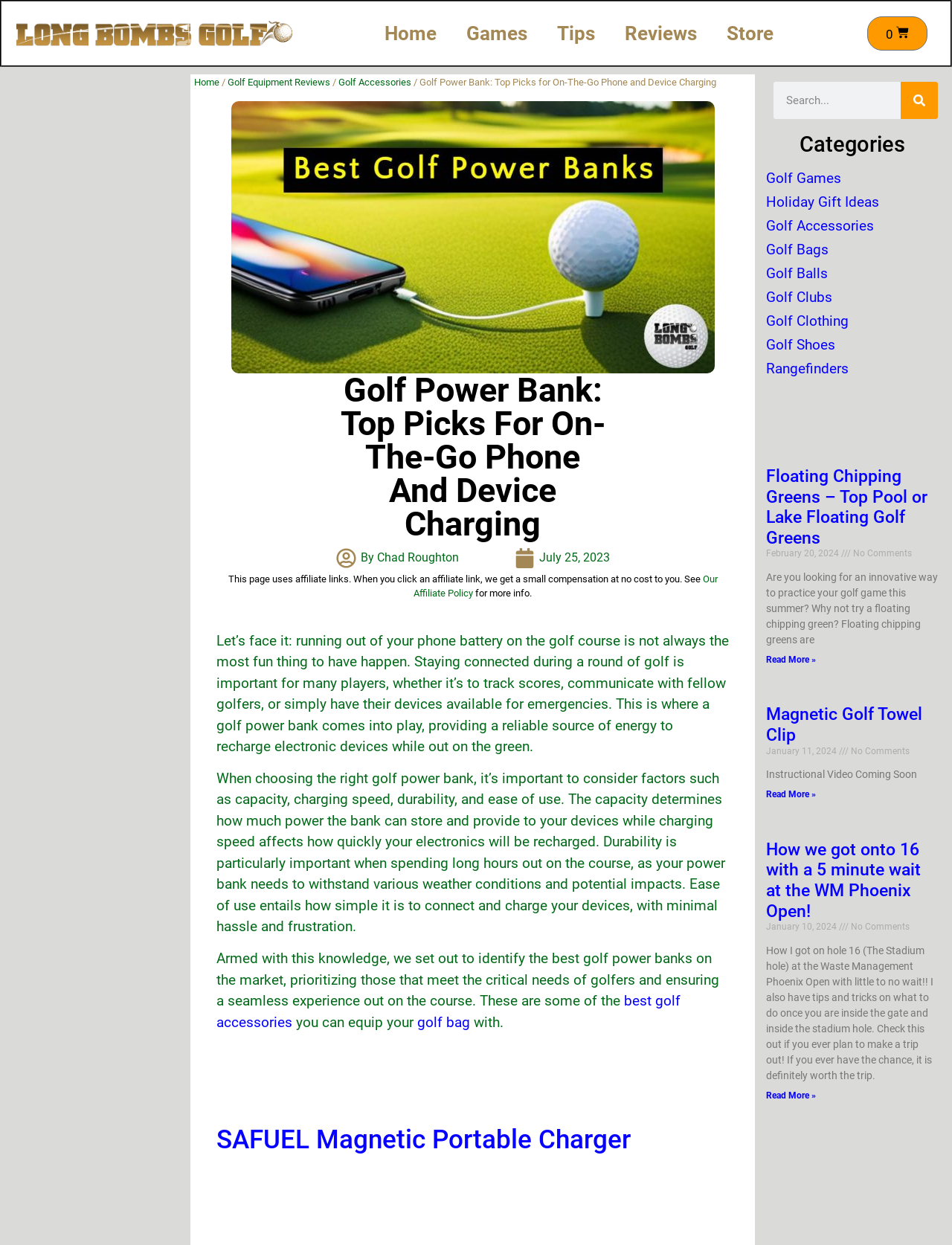Determine the bounding box coordinates of the clickable element necessary to fulfill the instruction: "Click the 'Home' link". Provide the coordinates as four float numbers within the 0 to 1 range, i.e., [left, top, right, bottom].

[0.404, 0.015, 0.458, 0.039]